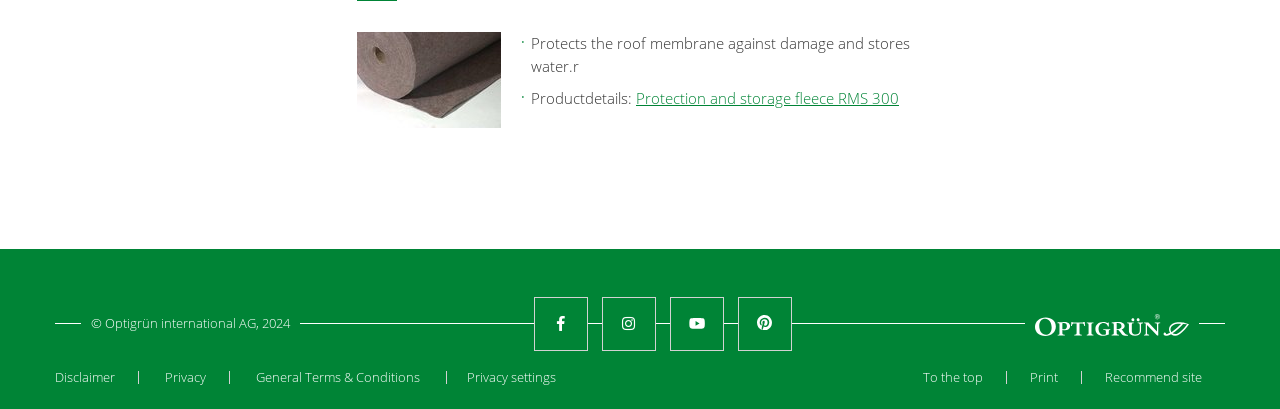Refer to the screenshot and answer the following question in detail:
How many social media links are there?

There are four social media links located at the bottom of the webpage, which are Facebook, Instagram, Youtube, and Pinterest. These links are identified by their corresponding text and bounding box coordinates.